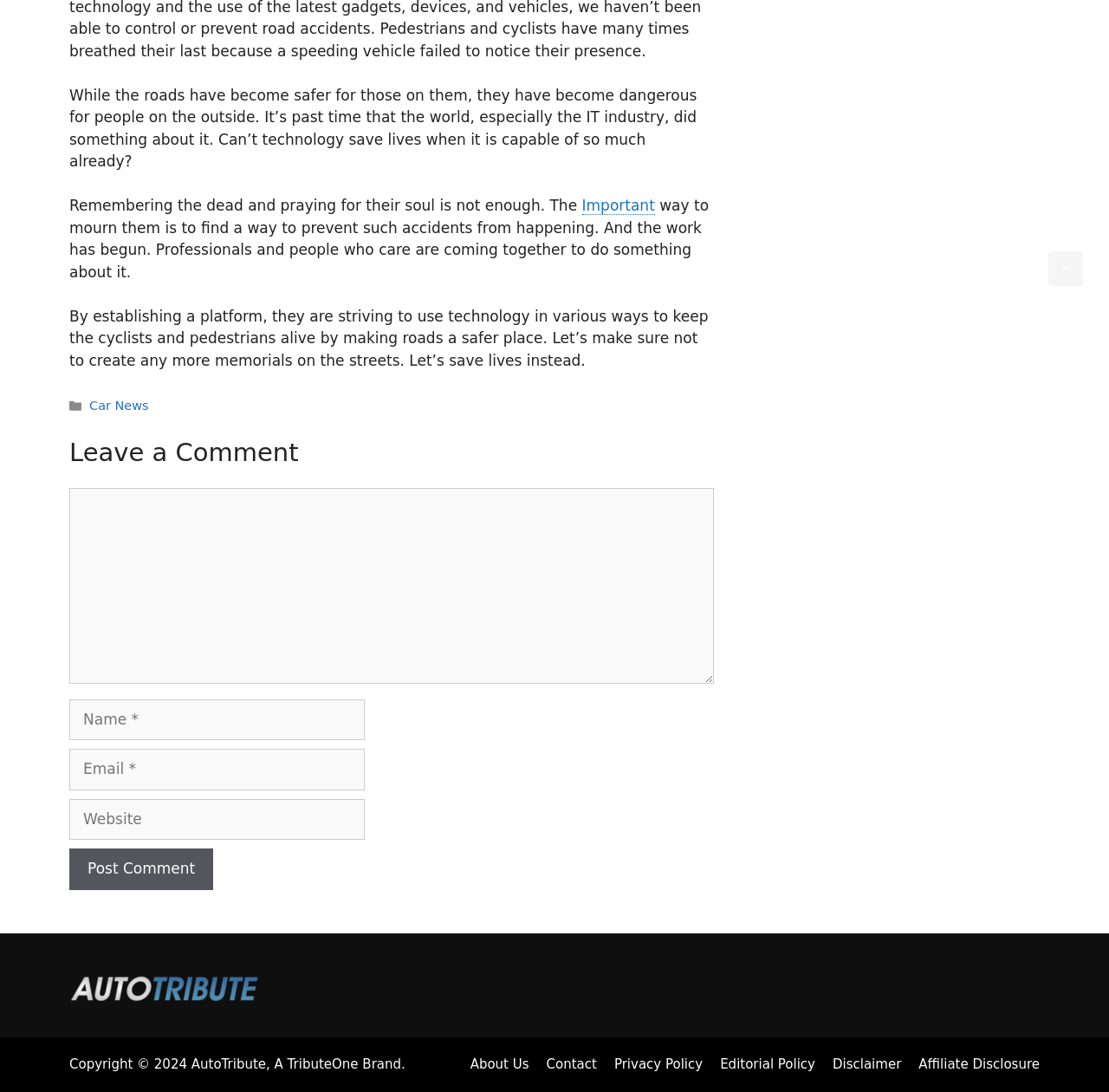Predict the bounding box coordinates of the UI element that matches this description: "Disclaimer". The coordinates should be in the format [left, top, right, bottom] with each value between 0 and 1.

[0.751, 0.968, 0.813, 0.982]